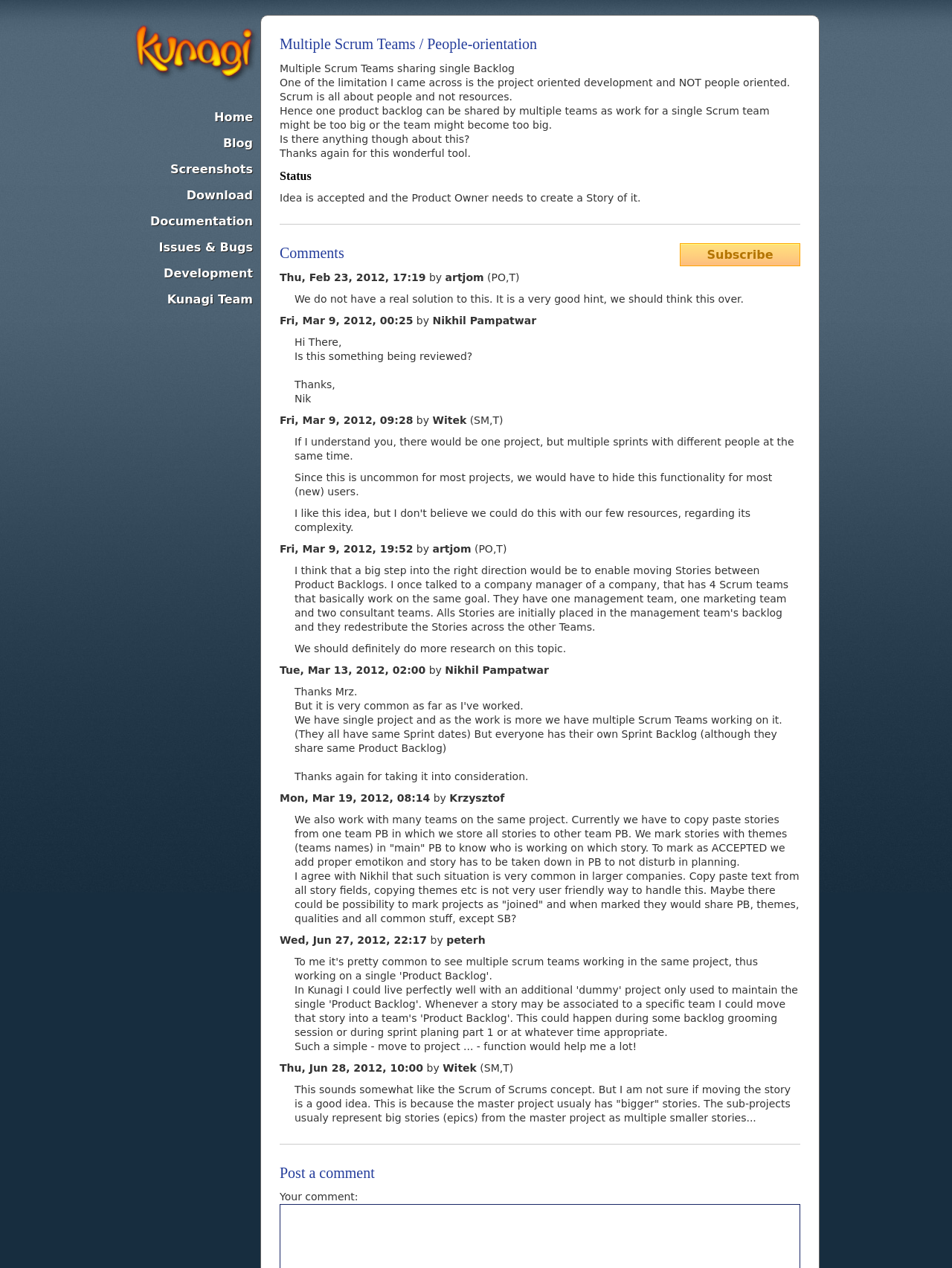What is the current status of the idea?
Provide an in-depth answer to the question, covering all aspects.

According to the webpage, the idea of handling multiple Scrum teams has been accepted, and the Product Owner needs to create a story for it.